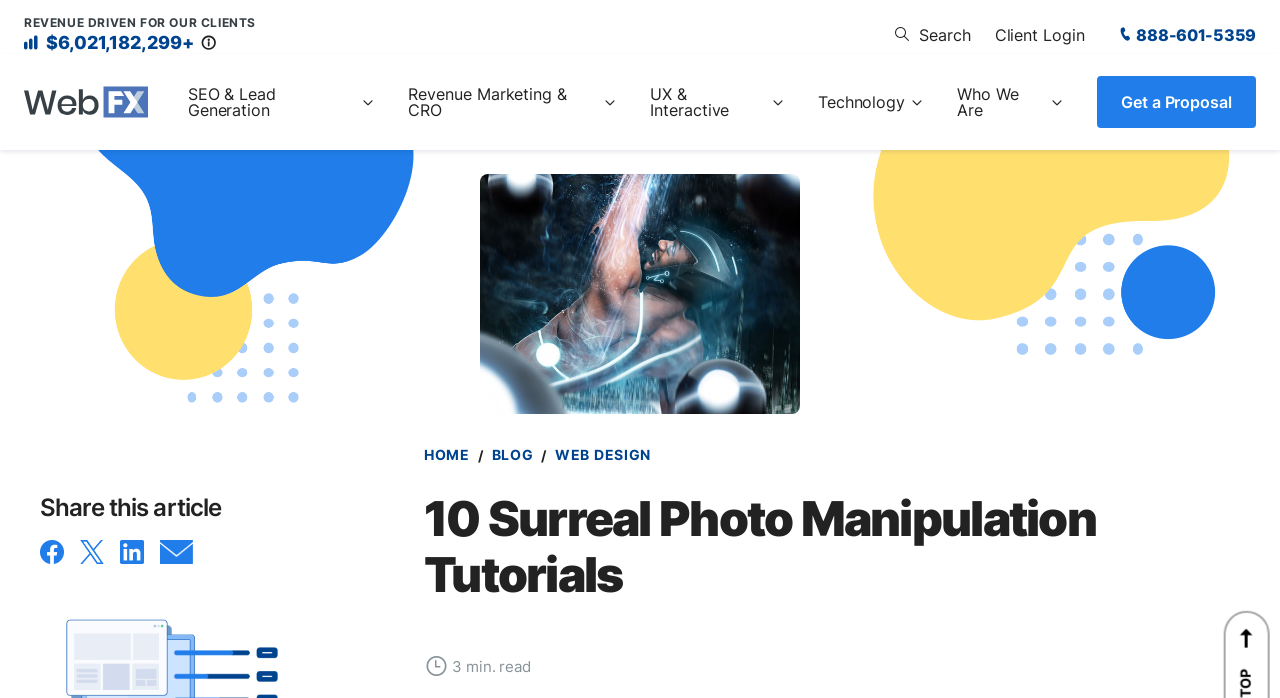What is the company name displayed on the top left?
Give a detailed response to the question by analyzing the screenshot.

I found the company name by looking at the top left corner of the webpage, where I saw a logo with the text 'WebFX' next to it.